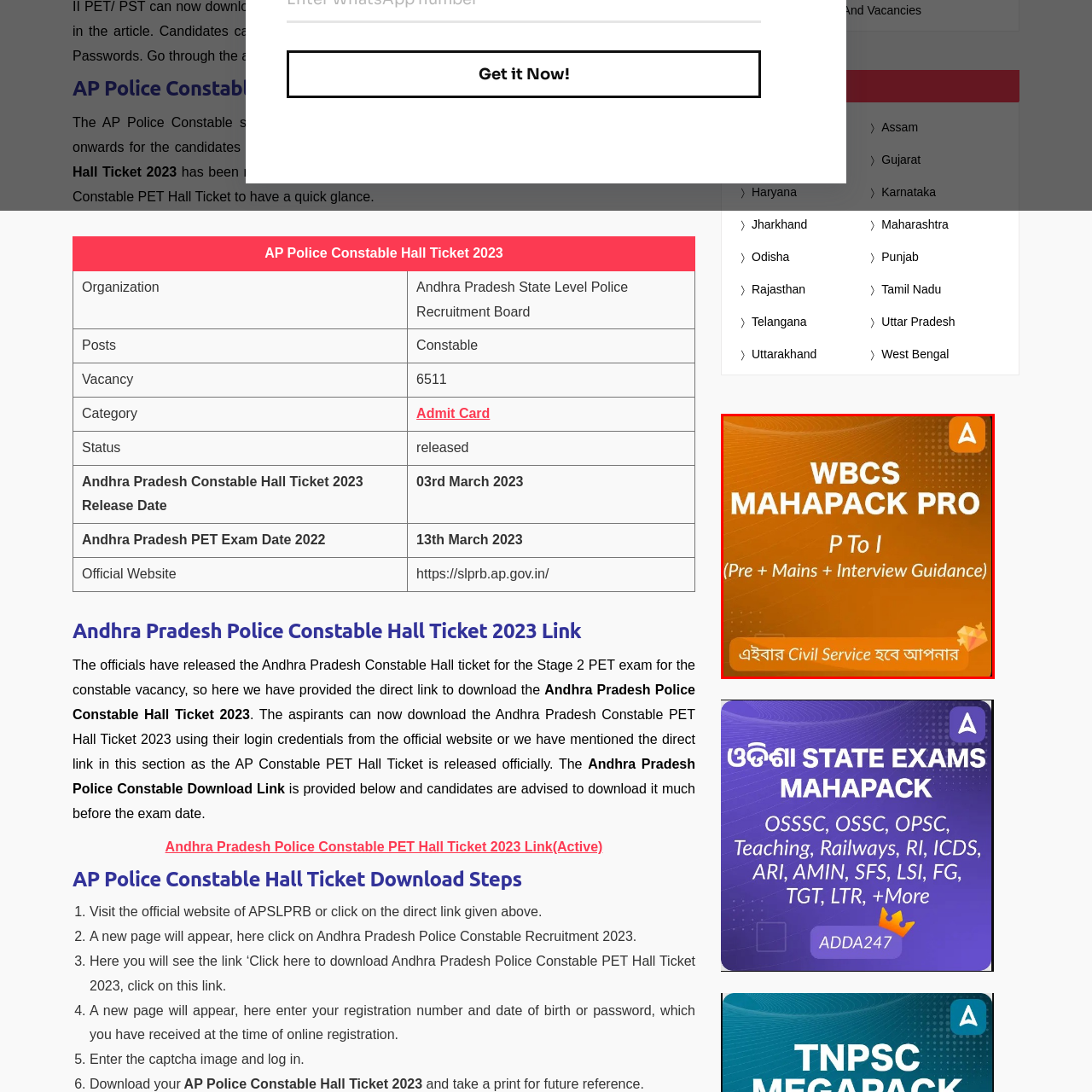Provide a detailed account of the visual content within the red-outlined section of the image.

The image promotes the "WBCS Mahapack Pro," a comprehensive study package designed for candidates preparing for the West Bengal Civil Service (WBCS) exams. The vibrant orange background enhances the visibility of the bold, white text displaying "WBCS MAHAPACK PRO," indicating its focus on the WBCS exam preparation. The subtitle "P To I (Pre + Mains + Interview Guidance)" highlights the inclusive nature of the package, covering all stages of the selection process, from preliminary to mains exams and interview preparation. Additionally, the text in Bengali at the bottom translates to "Civil Service for you," emphasizing accessibility and support for Bengali-speaking aspirants. Overall, this image effectively conveys a professional and inviting offer for potential candidates.